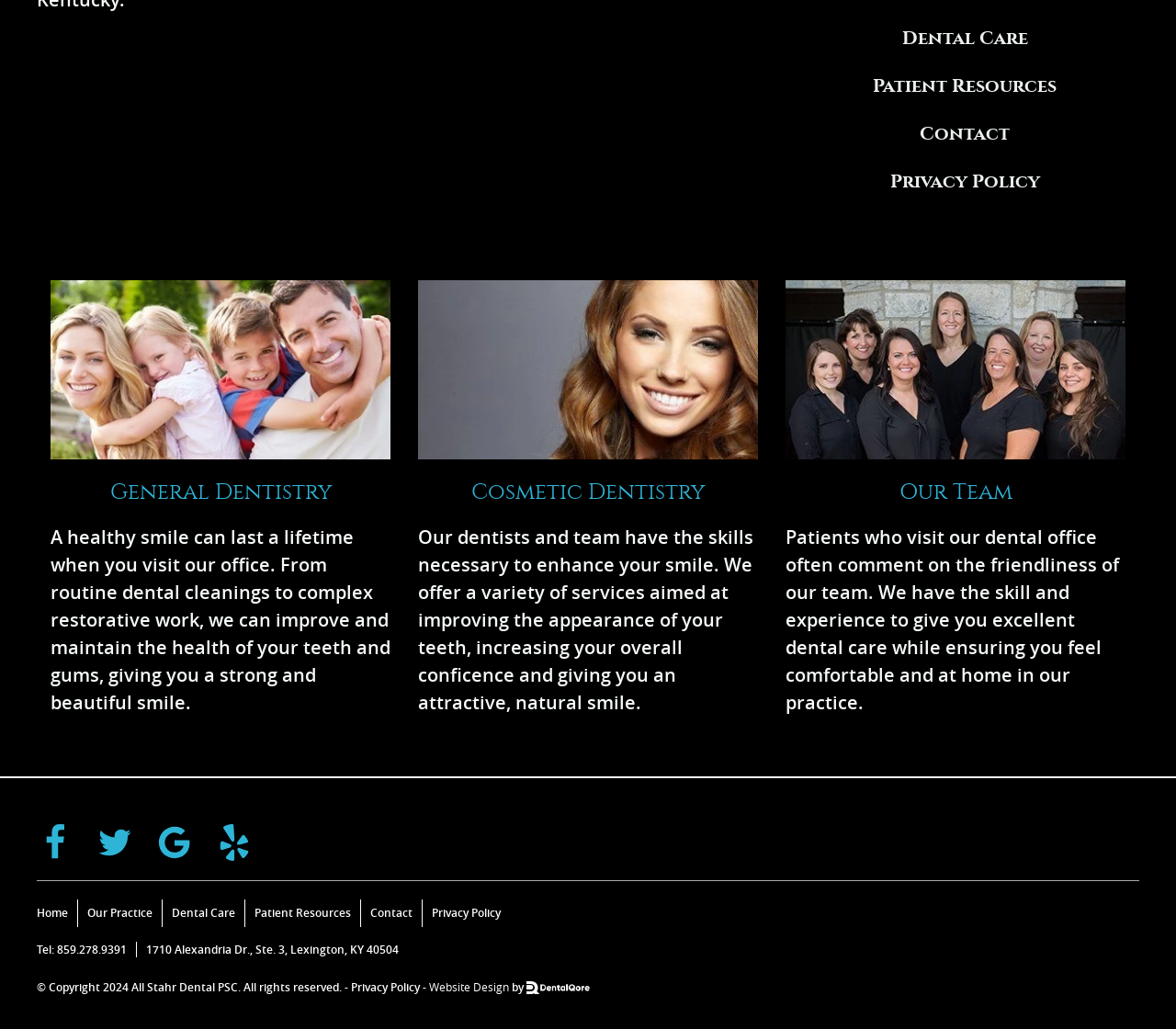Provide the bounding box coordinates for the UI element described in this sentence: "Privacy Policy". The coordinates should be four float values between 0 and 1, i.e., [left, top, right, bottom].

[0.298, 0.951, 0.357, 0.967]